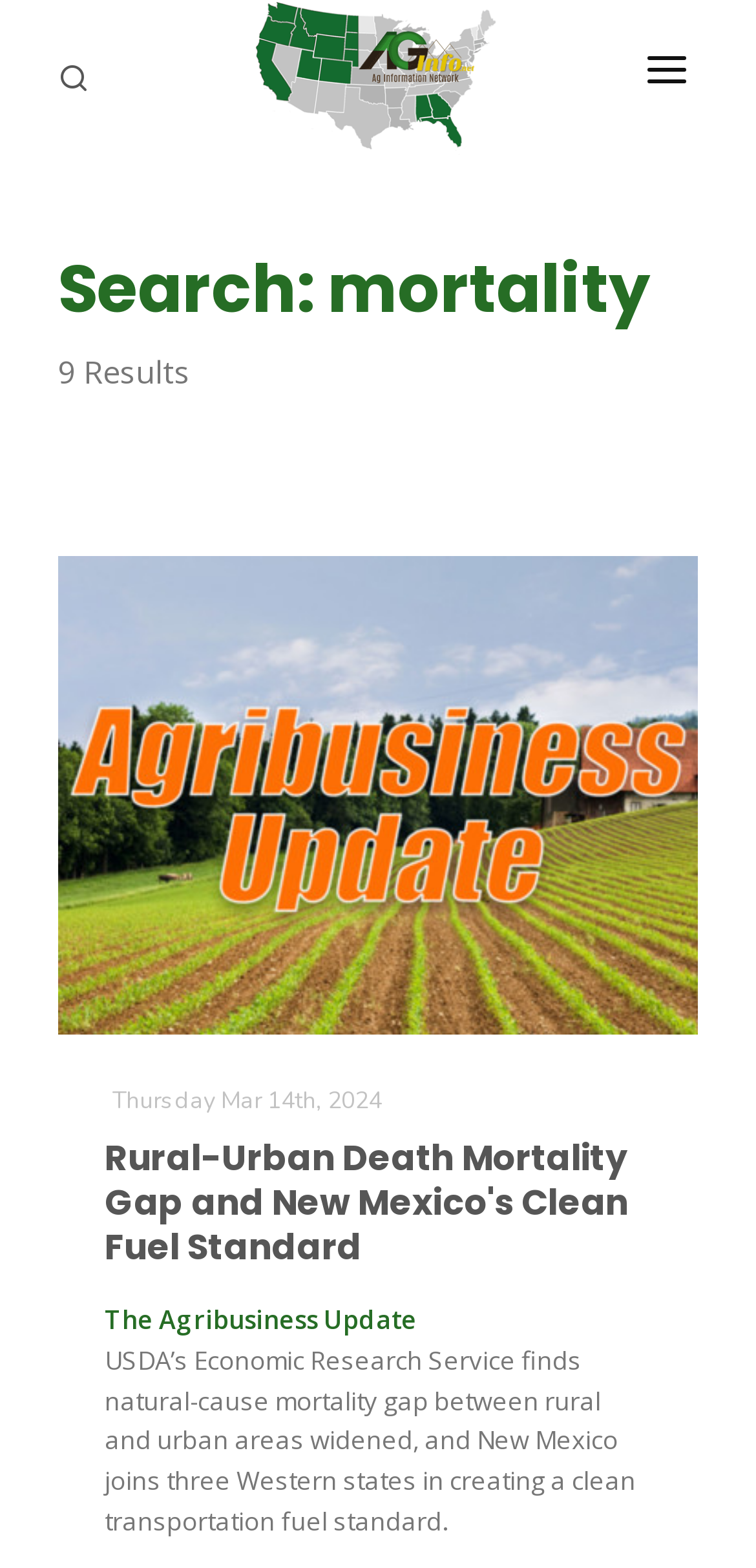What is the name of the logo?
Carefully analyze the image and provide a thorough answer to the question.

The logo is located at the top of the webpage, and it is an image with the text 'AGInfo Logo'.